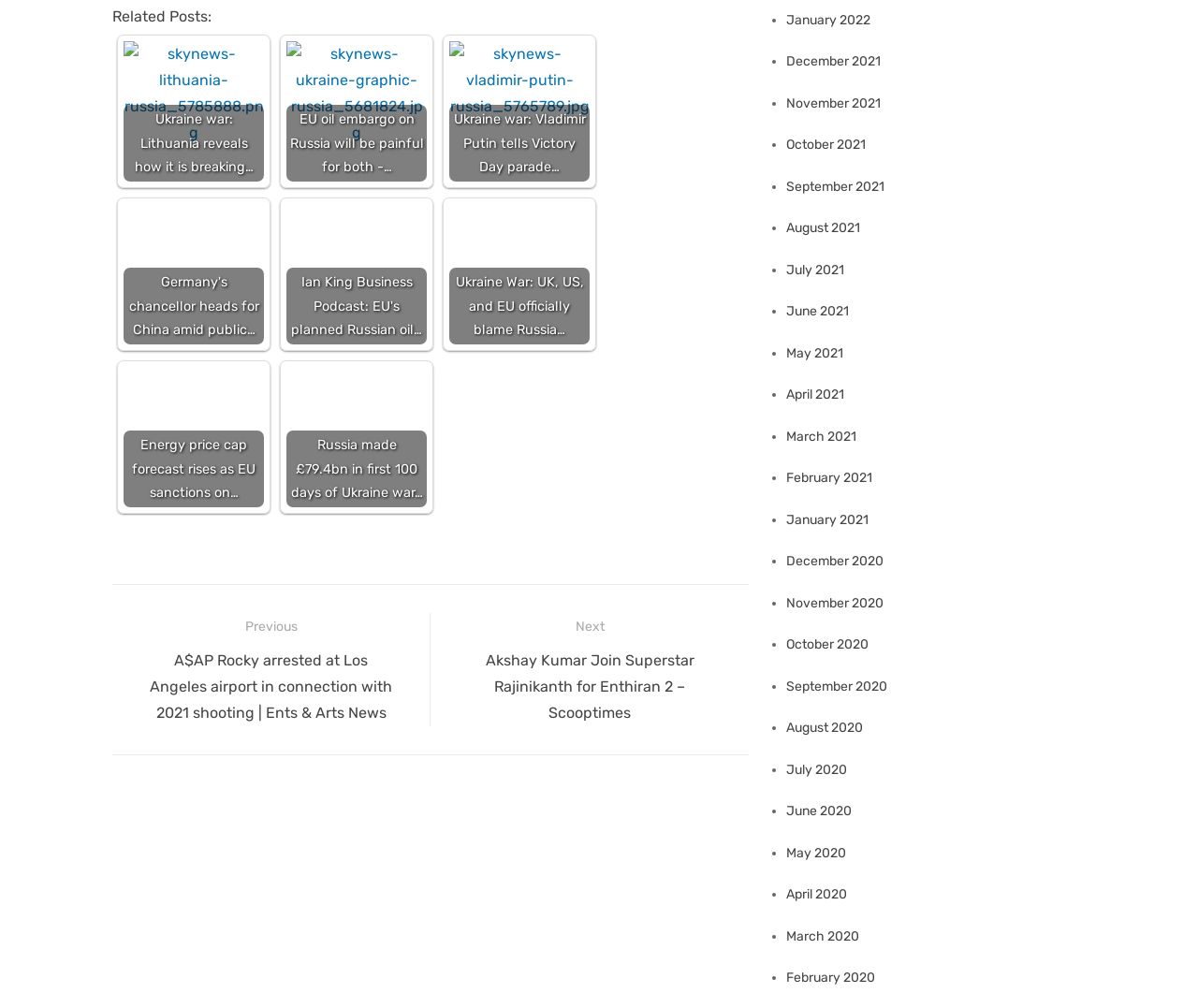How many related posts are there? Look at the image and give a one-word or short phrase answer.

6